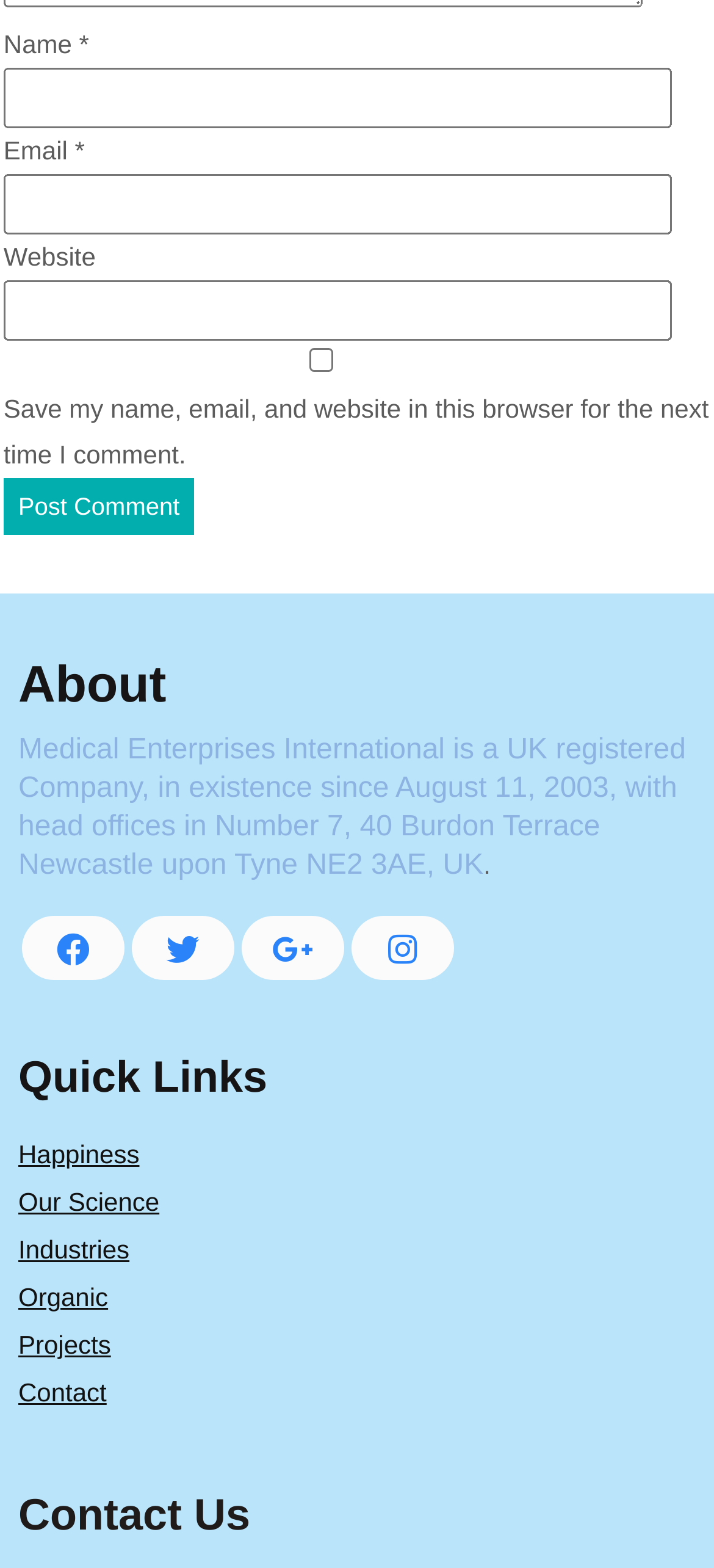Please locate the bounding box coordinates of the region I need to click to follow this instruction: "Contact Us".

[0.026, 0.877, 0.974, 0.9]